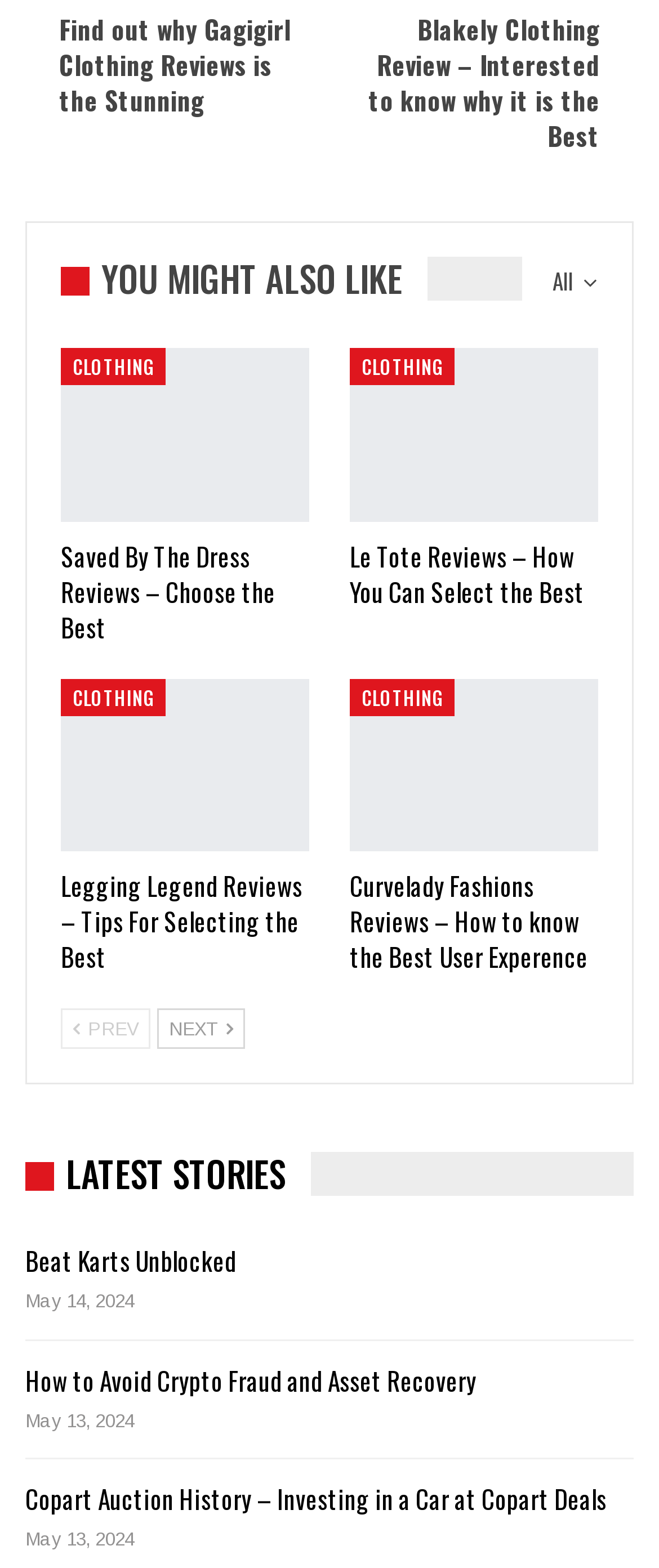Bounding box coordinates are to be given in the format (top-left x, top-left y, bottom-right x, bottom-right y). All values must be floating point numbers between 0 and 1. Provide the bounding box coordinate for the UI element described as: Clothing

[0.531, 0.433, 0.69, 0.457]